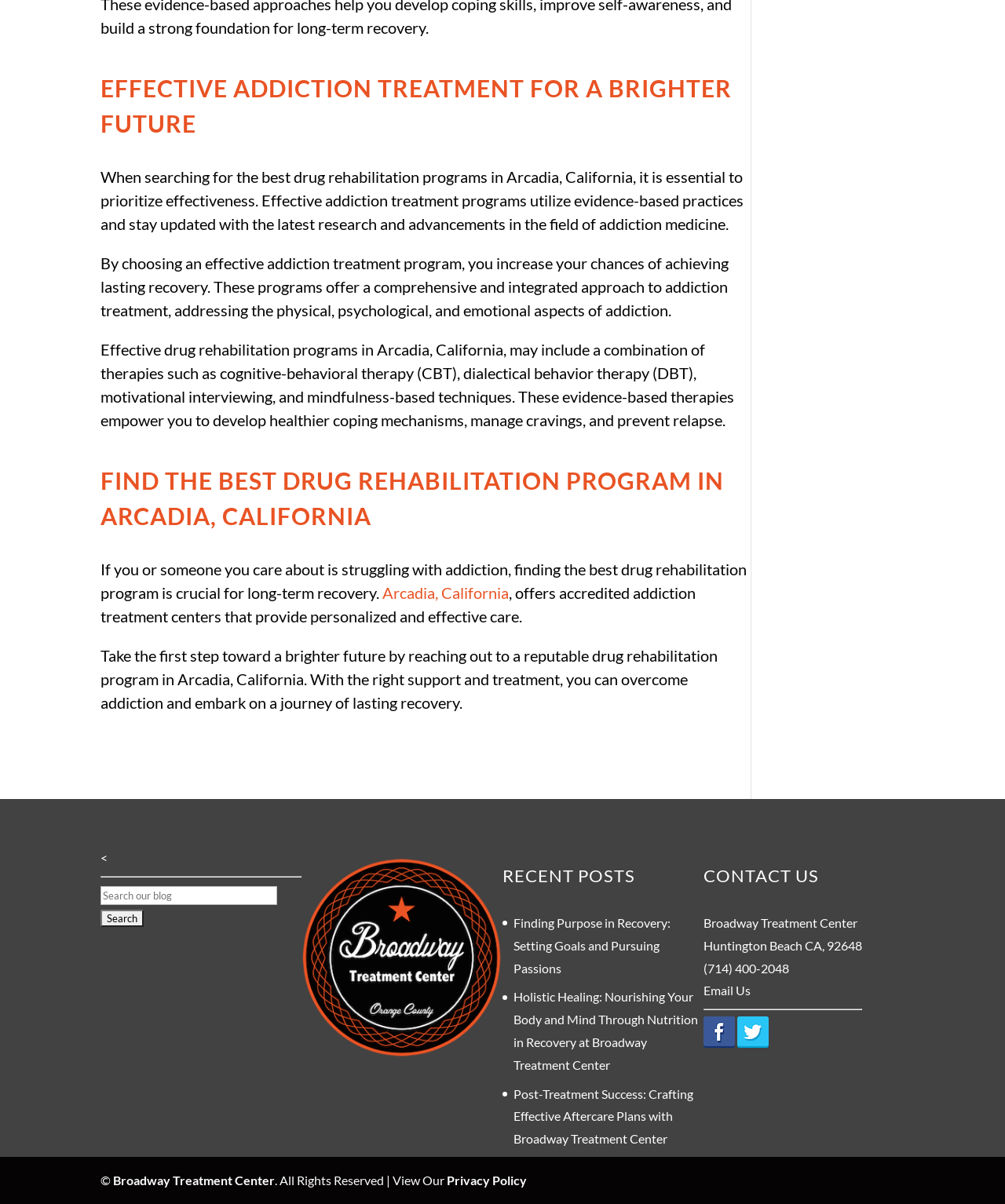Use a single word or phrase to answer the question: 
What is the main topic of this webpage?

Addiction treatment